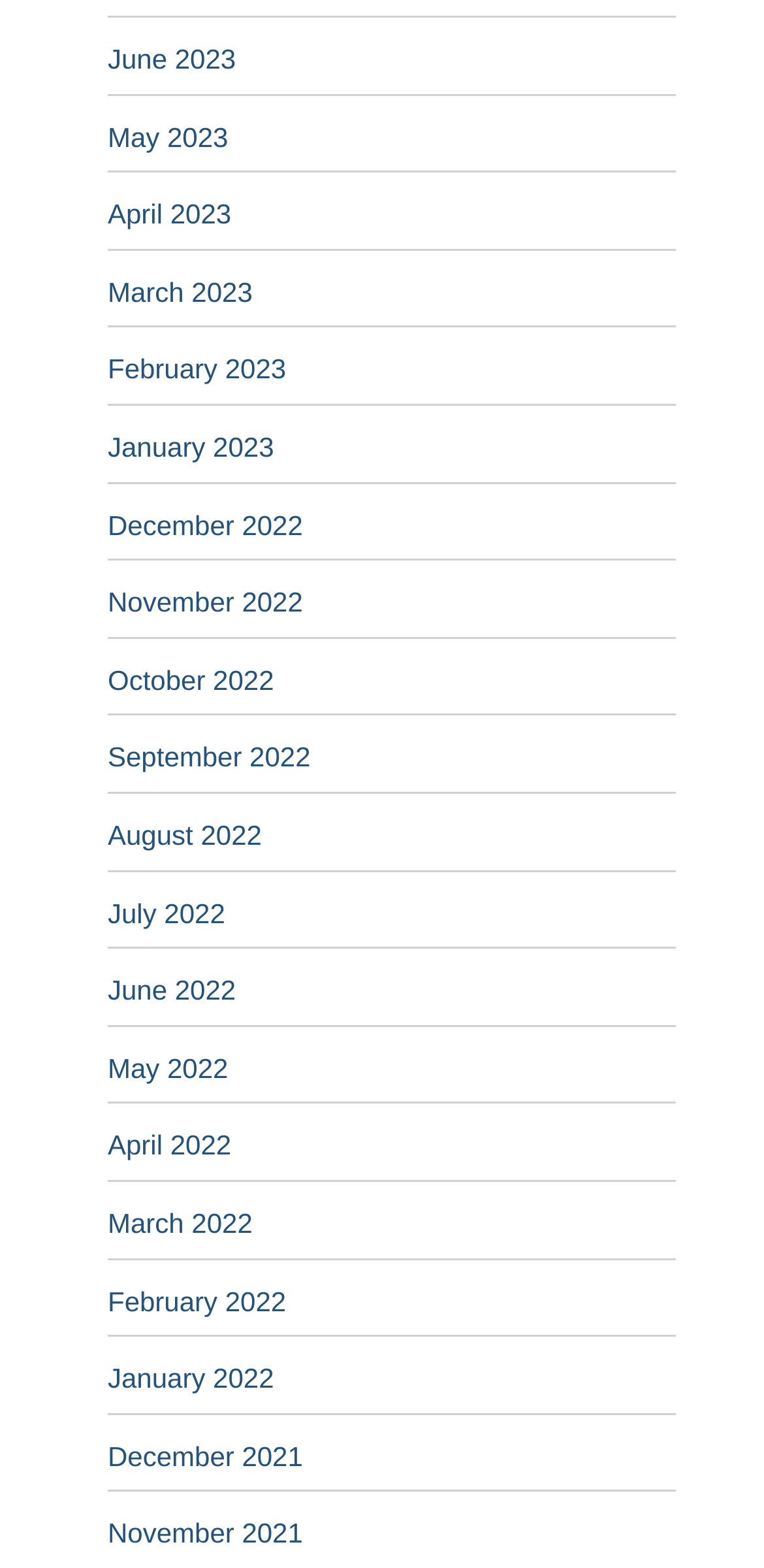Respond with a single word or phrase to the following question:
What is the pattern of the month listings?

Monthly from latest to earliest